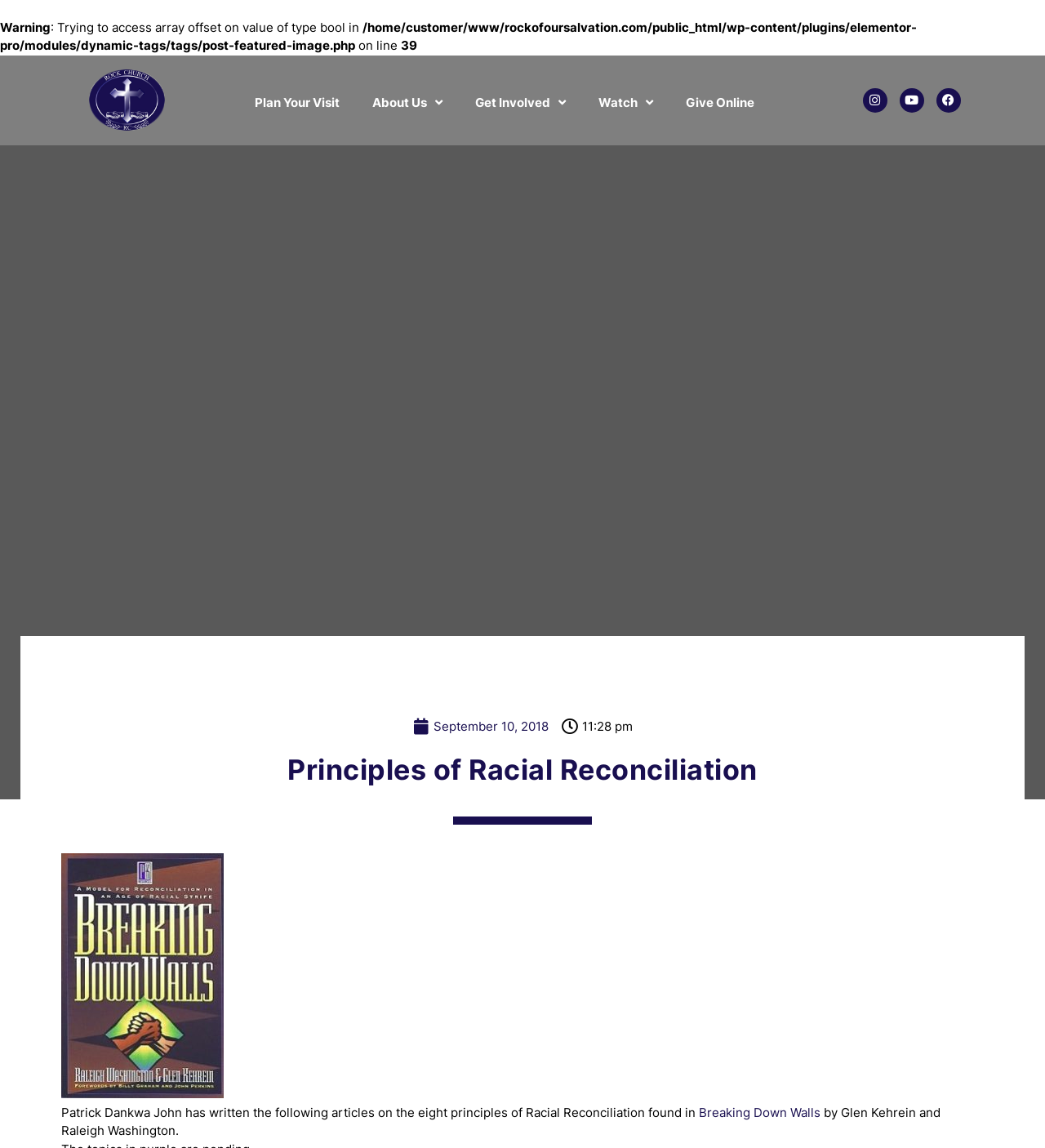What are the social media platforms linked?
Based on the content of the image, thoroughly explain and answer the question.

The social media platforms linked at the top right corner of the webpage are Instagram, Youtube, and Facebook, as indicated by the icons and text 'Instagram ', 'Youtube ', and 'Facebook '.